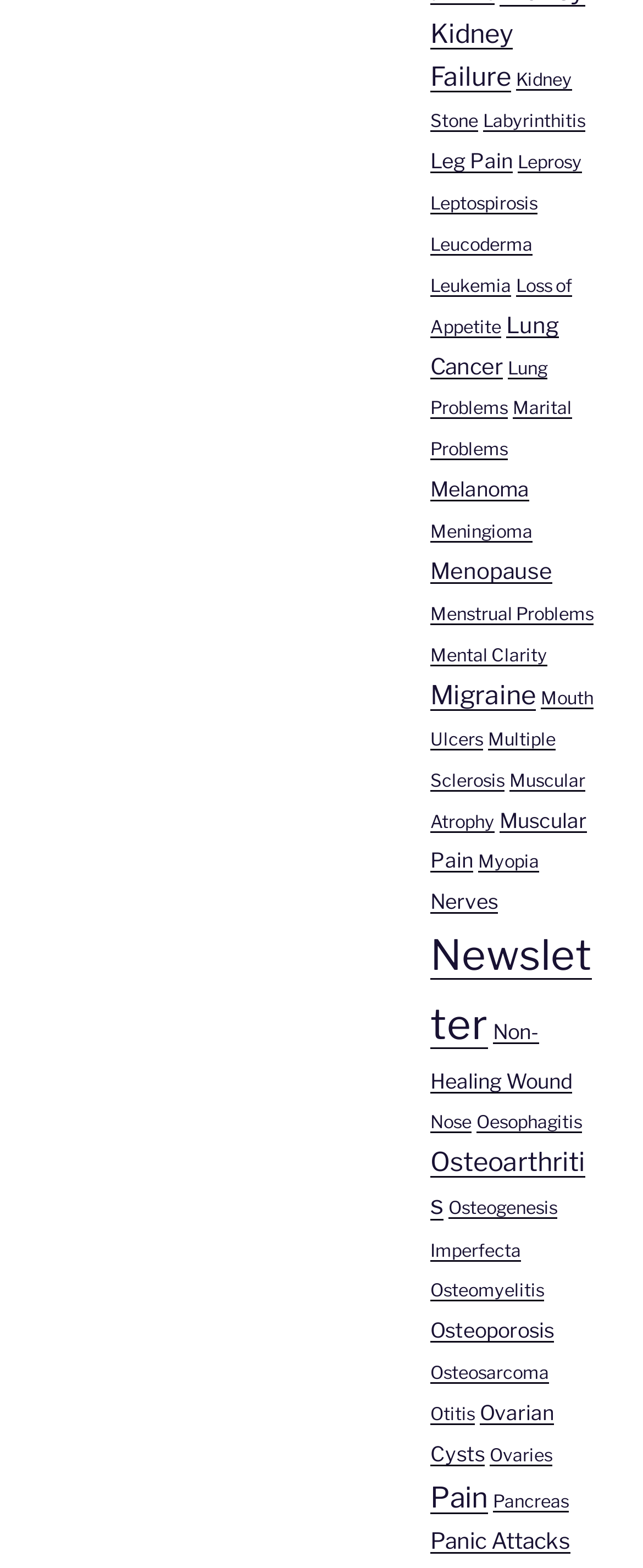Can you determine the bounding box coordinates of the area that needs to be clicked to fulfill the following instruction: "Learn about Osteoarthritis"?

[0.669, 0.731, 0.91, 0.779]